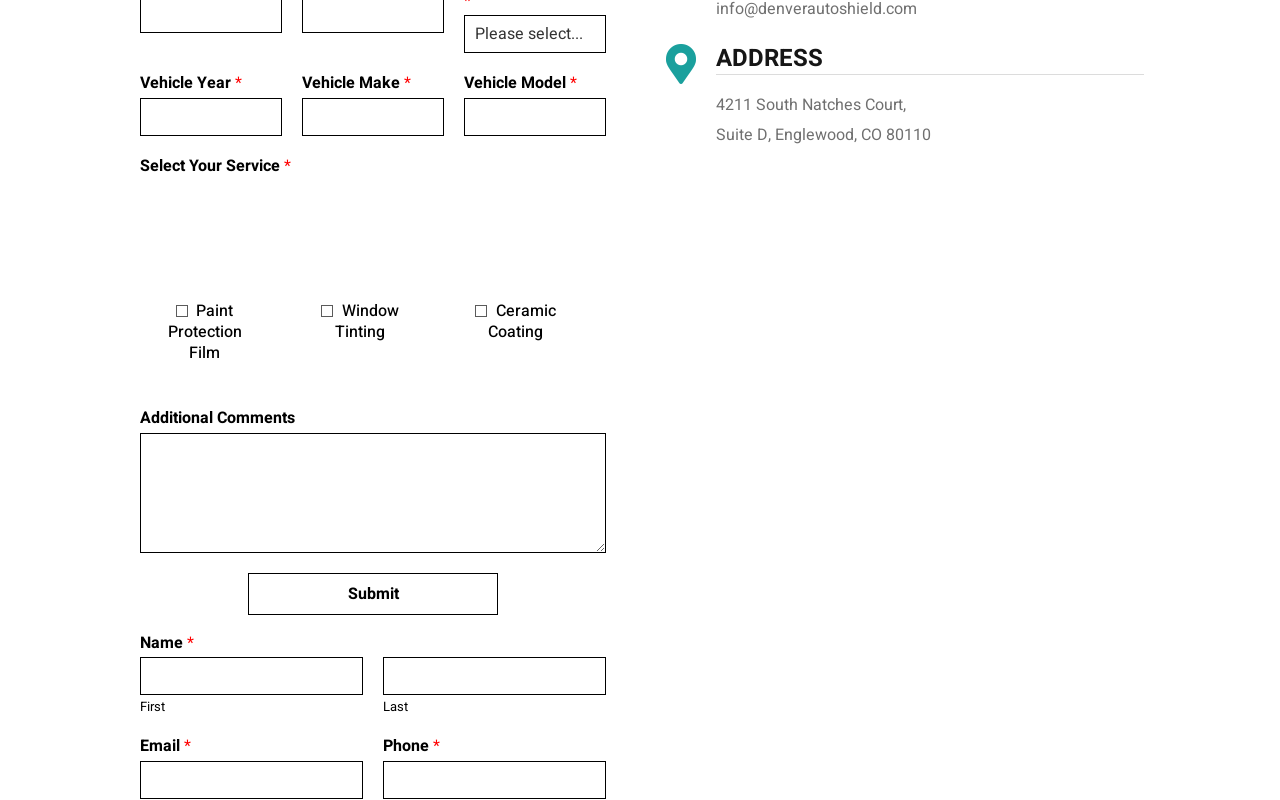Please identify the bounding box coordinates of the area that needs to be clicked to follow this instruction: "Enter vehicle year".

[0.109, 0.123, 0.22, 0.17]